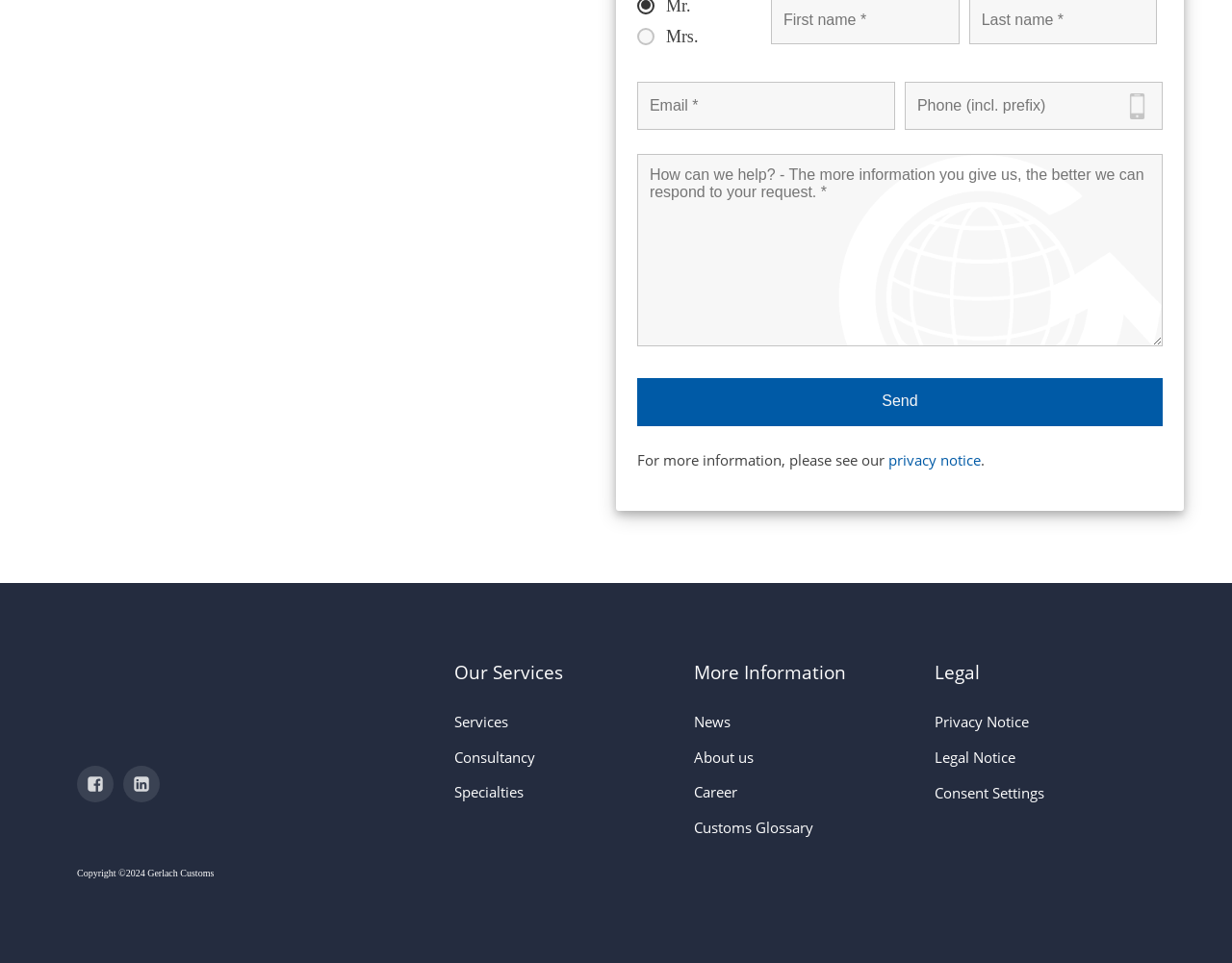Identify the bounding box coordinates of the clickable region required to complete the instruction: "Click on the 'About Us' link". The coordinates should be given as four float numbers within the range of 0 and 1, i.e., [left, top, right, bottom].

None